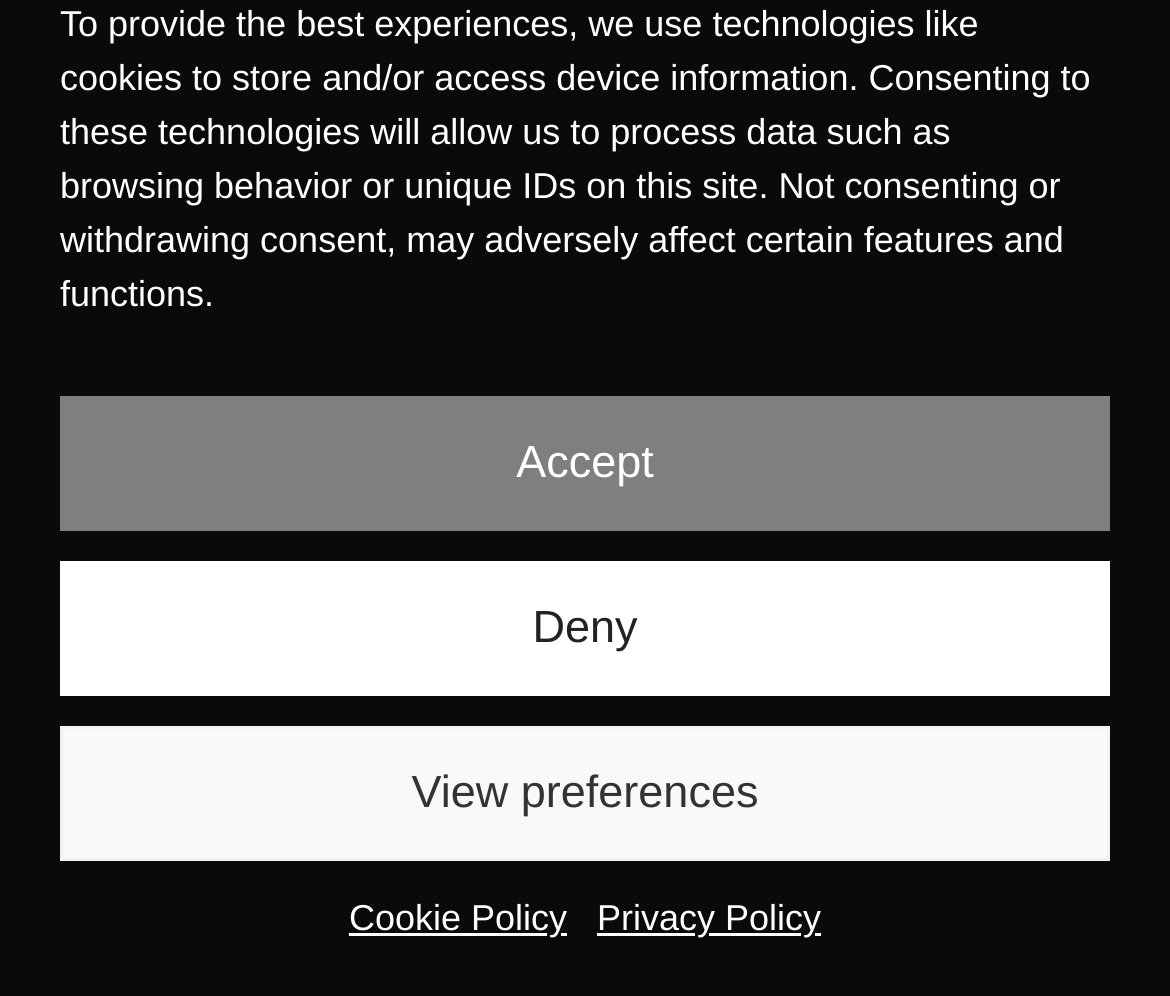Provide the bounding box coordinates of the HTML element described by the text: "Deny". The coordinates should be in the format [left, top, right, bottom] with values between 0 and 1.

[0.051, 0.564, 0.949, 0.699]